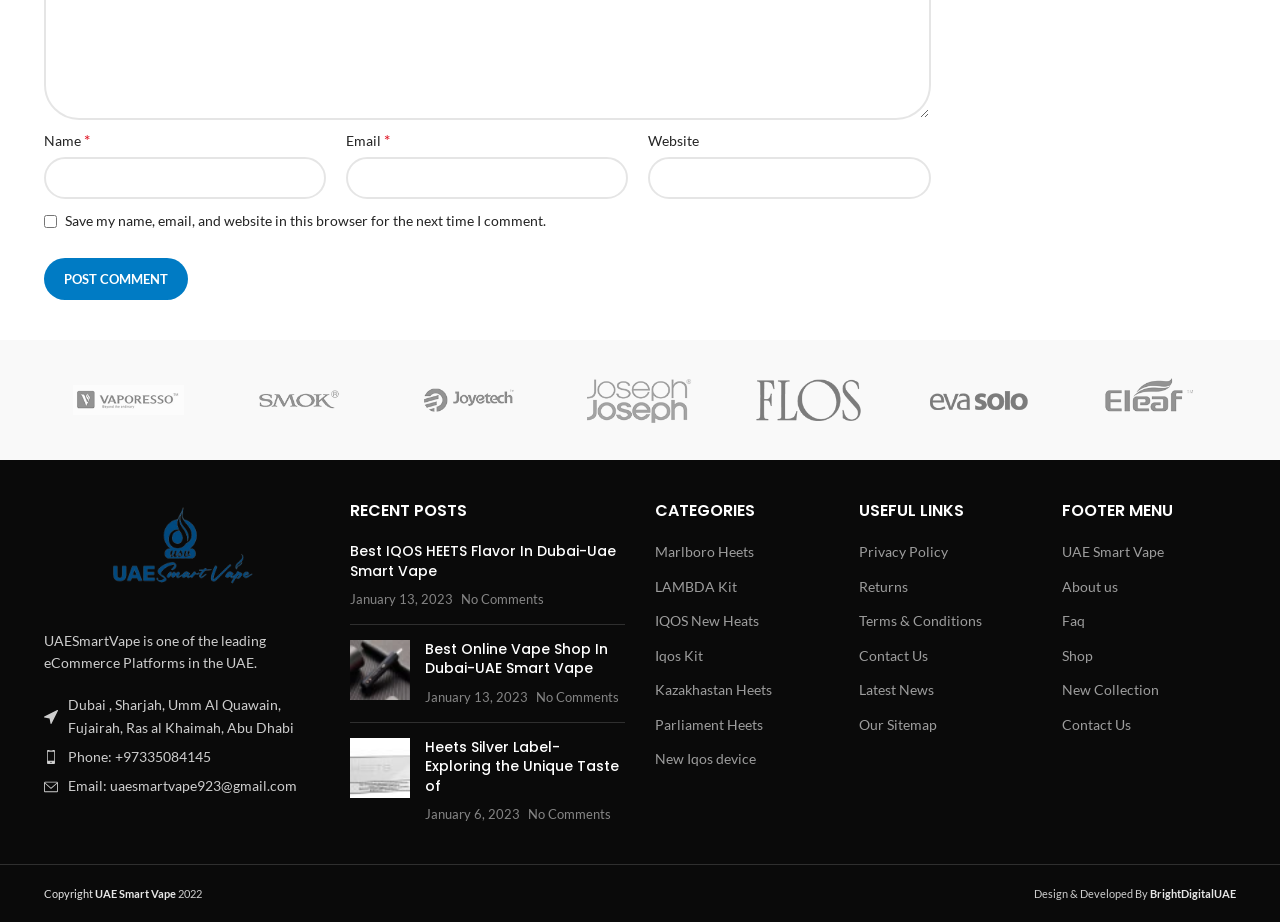Based on the image, provide a detailed response to the question:
What are the categories listed on the page?

The categories are listed under the 'CATEGORIES' heading and include Marlboro Heets, LAMBDA Kit, IQOS New Heats, Iqos Kit, Kazakhastan Heets, Parliament Heets, and New Iqos device.